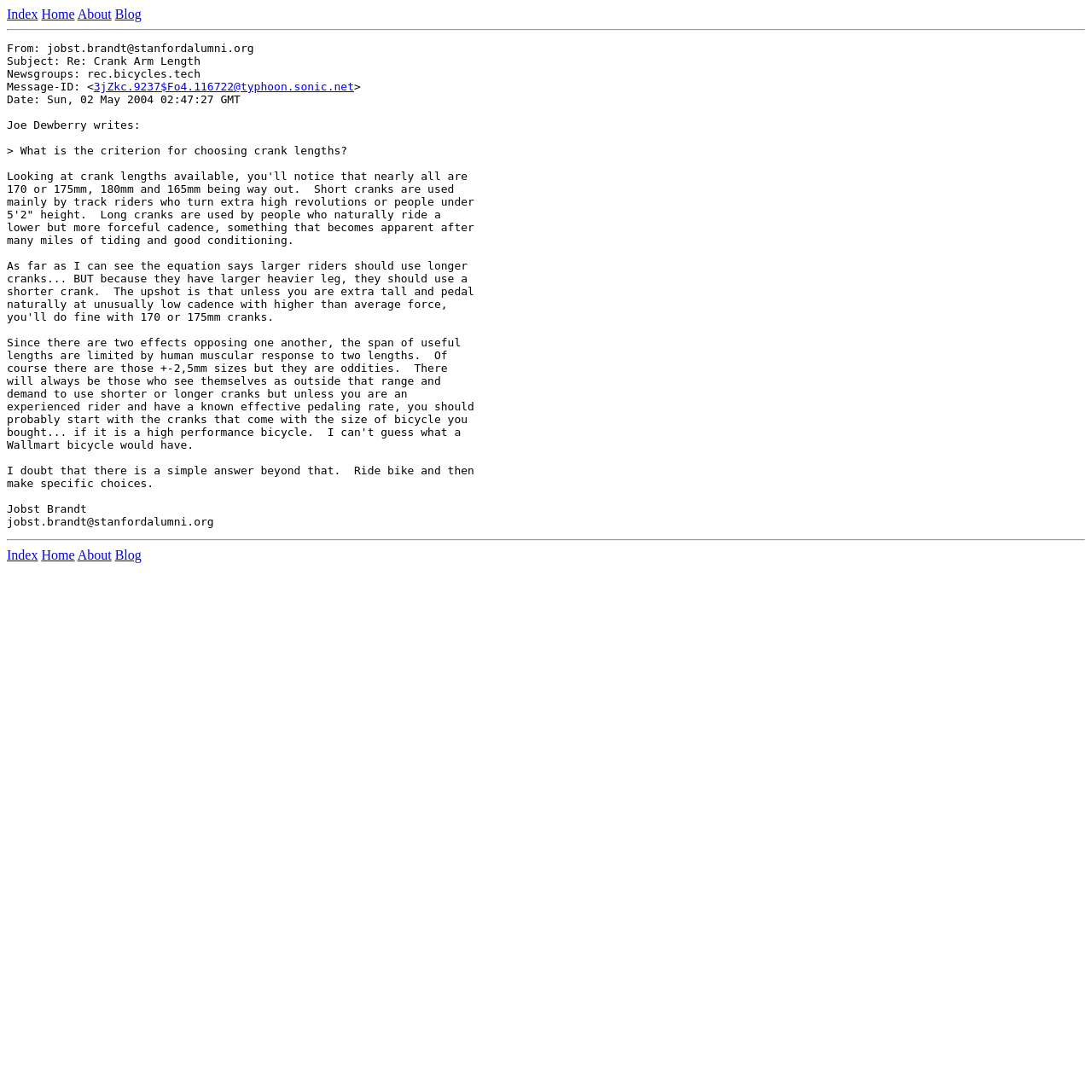Find the bounding box coordinates of the clickable region needed to perform the following instruction: "reply to the message". The coordinates should be provided as four float numbers between 0 and 1, i.e., [left, top, right, bottom].

[0.086, 0.073, 0.324, 0.085]